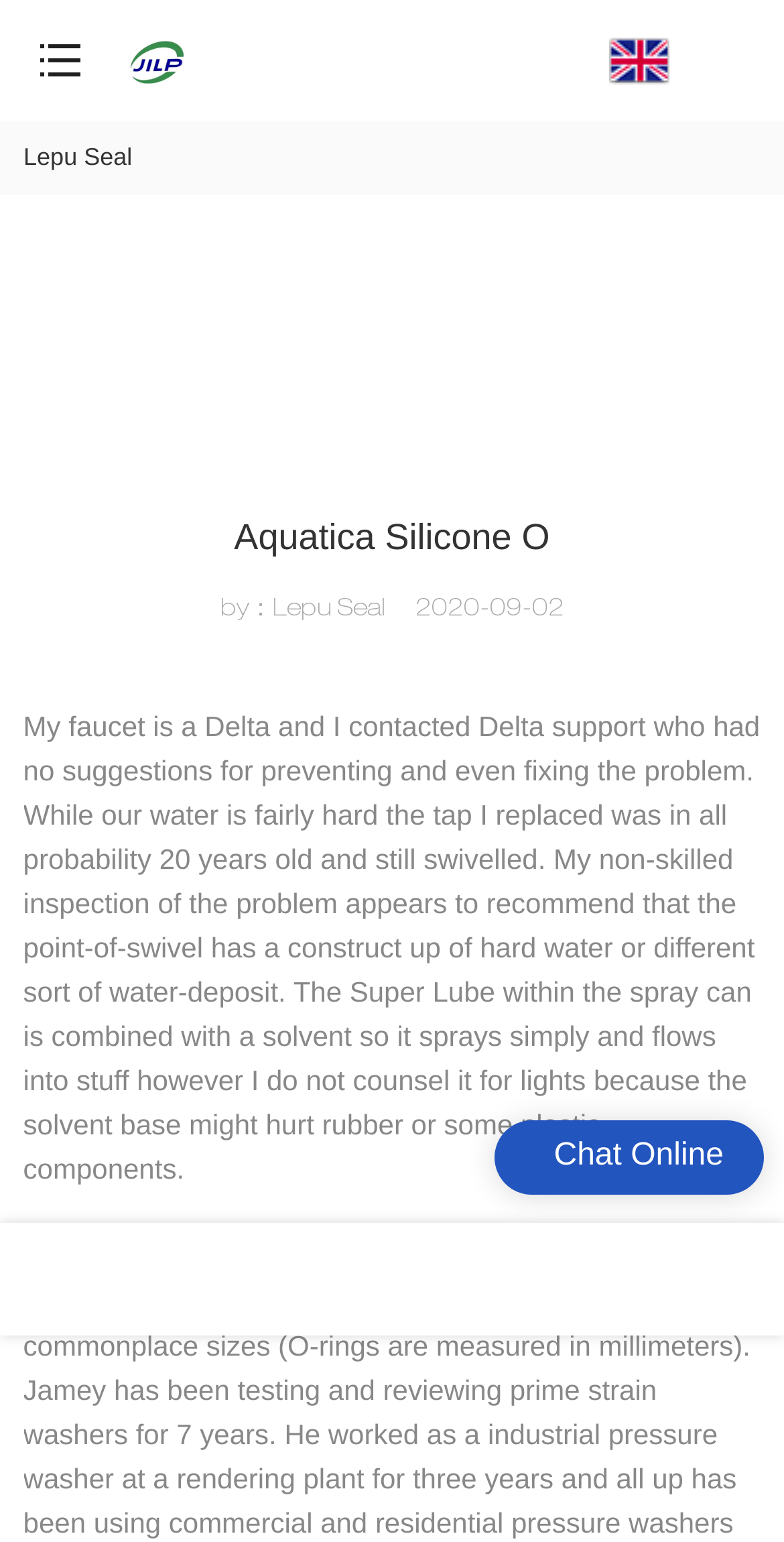Answer in one word or a short phrase: 
What is the solution mentioned for the faucet issue?

Super Lube